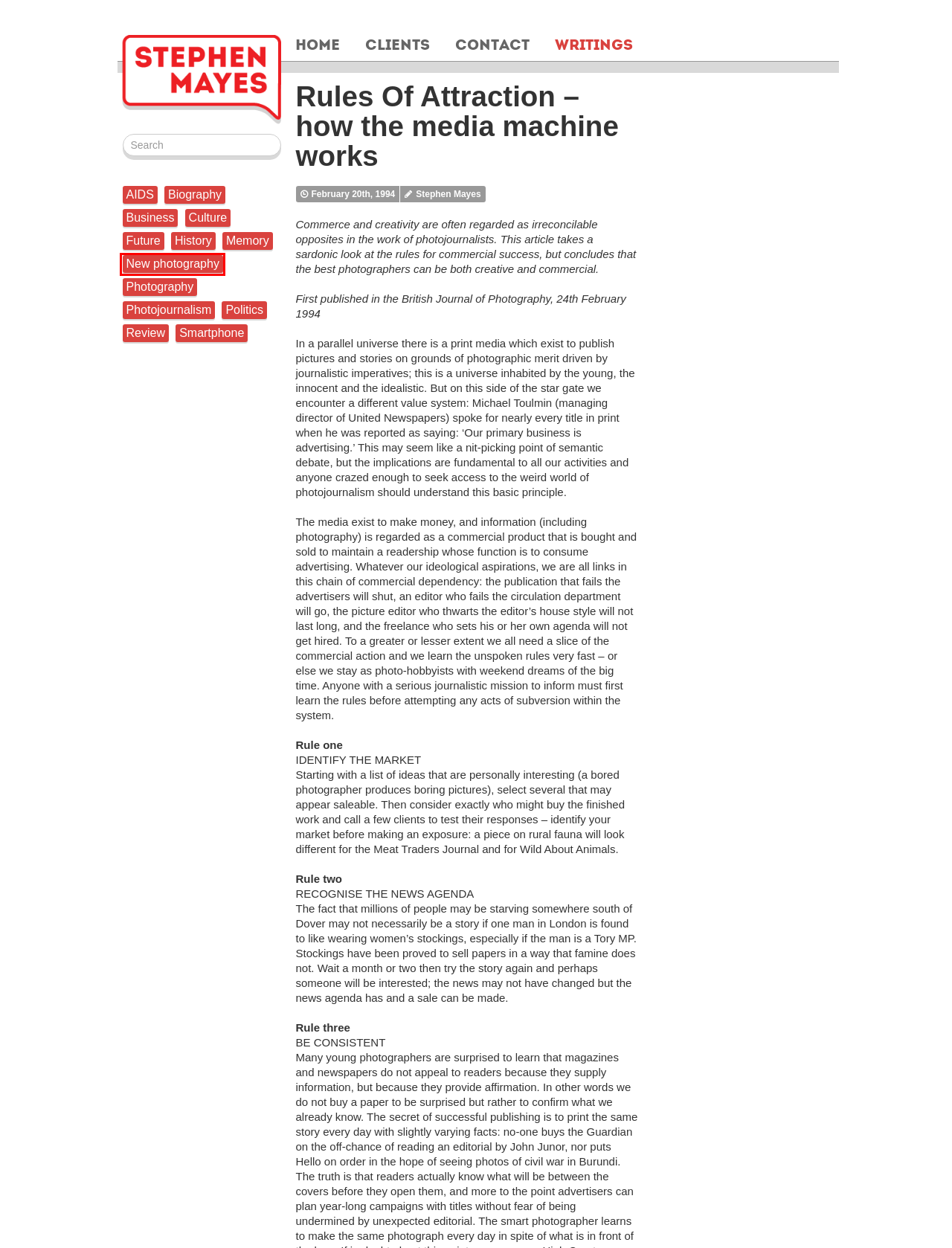Look at the screenshot of a webpage, where a red bounding box highlights an element. Select the best description that matches the new webpage after clicking the highlighted element. Here are the candidates:
A. Tag Archive for "Memory" - Stephen Mayes
B. Tag Archive for "Future" - Stephen Mayes
C. Tag Archive for "New photography" - Stephen Mayes
D. Writings - Stephen Mayes
E. Tag Archive for "Photography" - Stephen Mayes
F. Tag Archive for "Photojournalism" - Stephen Mayes
G. Tag Archive for "AIDS" - Stephen Mayes
H. Tag Archive for "Business" - Stephen Mayes

C